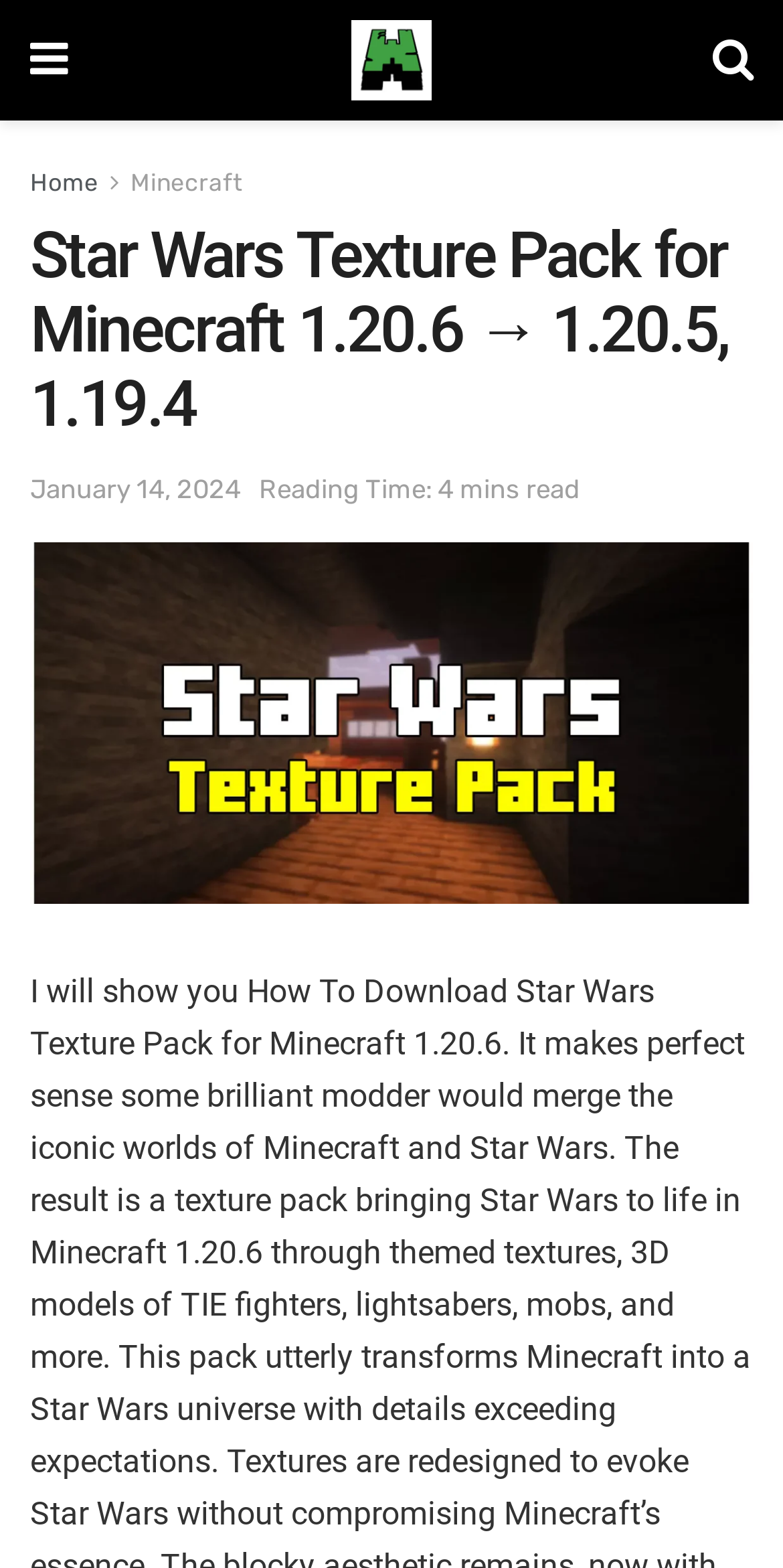What is the date of the article?
Please provide a comprehensive answer based on the information in the image.

The webpage displays a link with the text 'January 14, 2024', which indicates the date of the article.